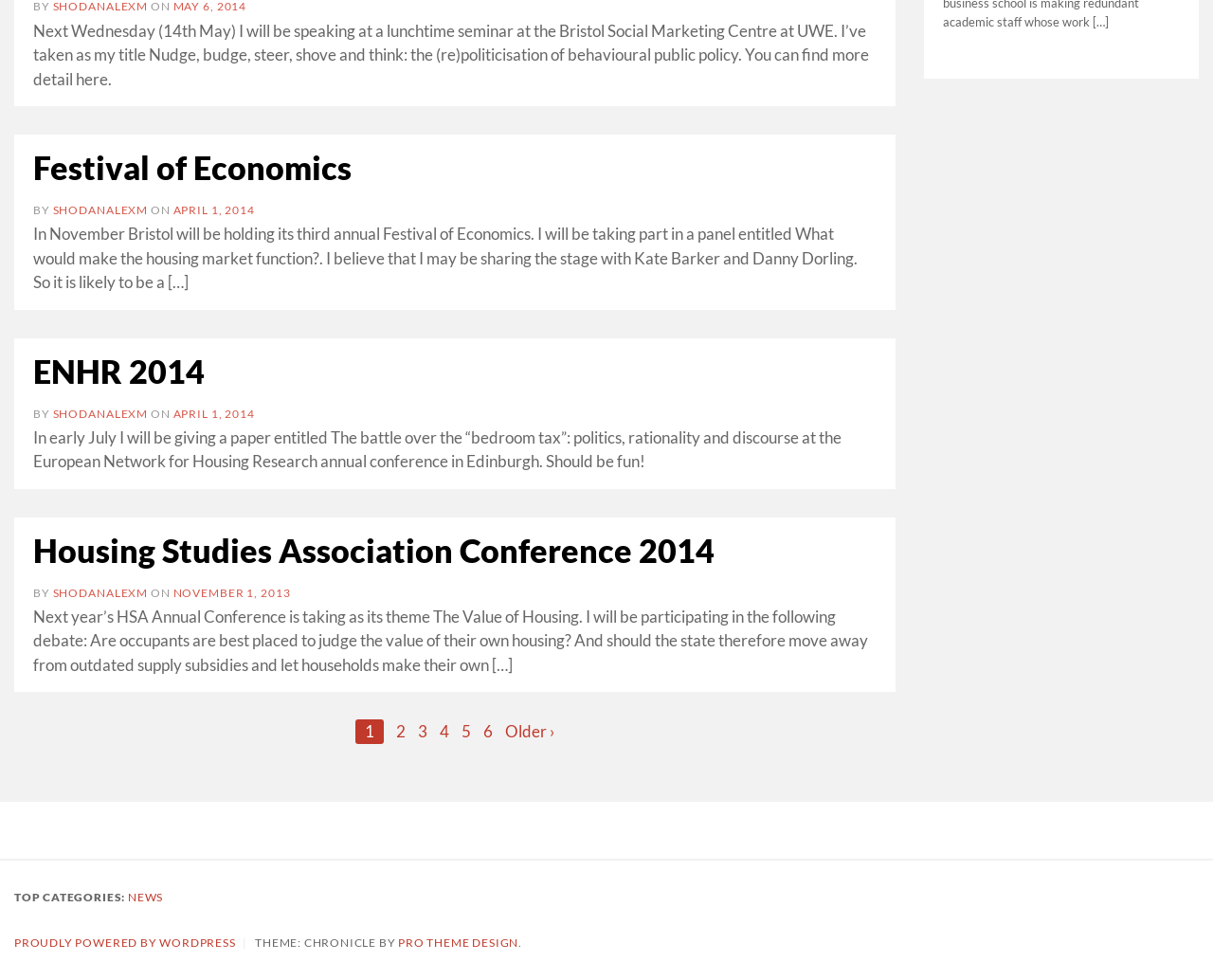Locate the bounding box coordinates for the element described below: "April 1, 2014". The coordinates must be four float values between 0 and 1, formatted as [left, top, right, bottom].

[0.143, 0.207, 0.21, 0.221]